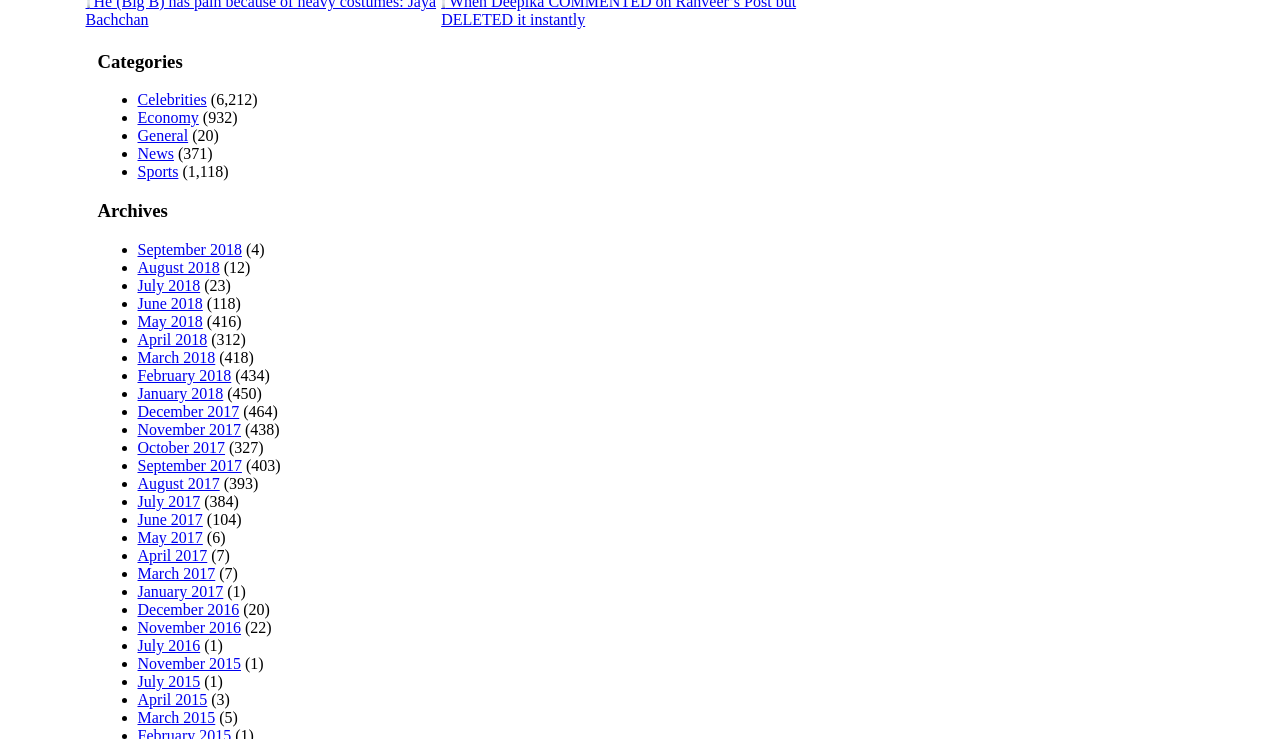What is the most popular month in 2018 based on the archives?
Look at the image and answer the question using a single word or phrase.

June 2018